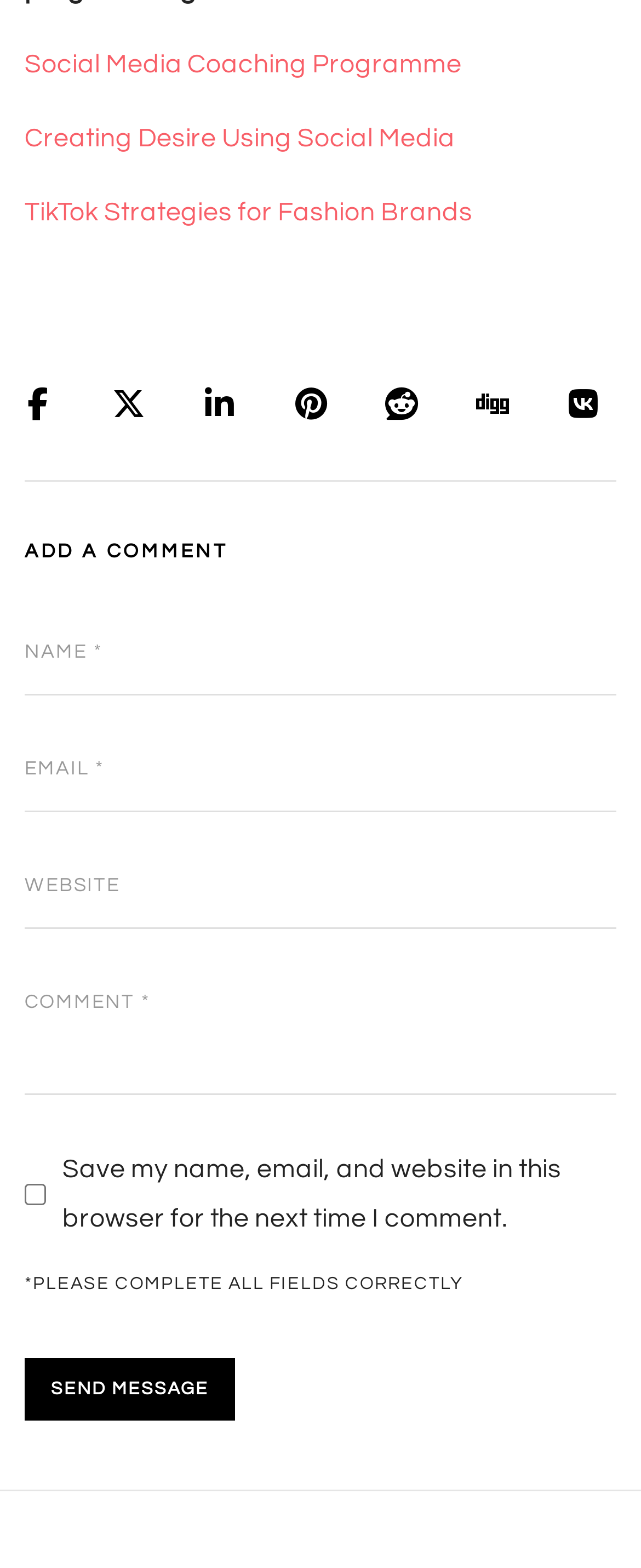Please find the bounding box coordinates of the element that must be clicked to perform the given instruction: "Check the save my name checkbox". The coordinates should be four float numbers from 0 to 1, i.e., [left, top, right, bottom].

[0.038, 0.755, 0.072, 0.768]